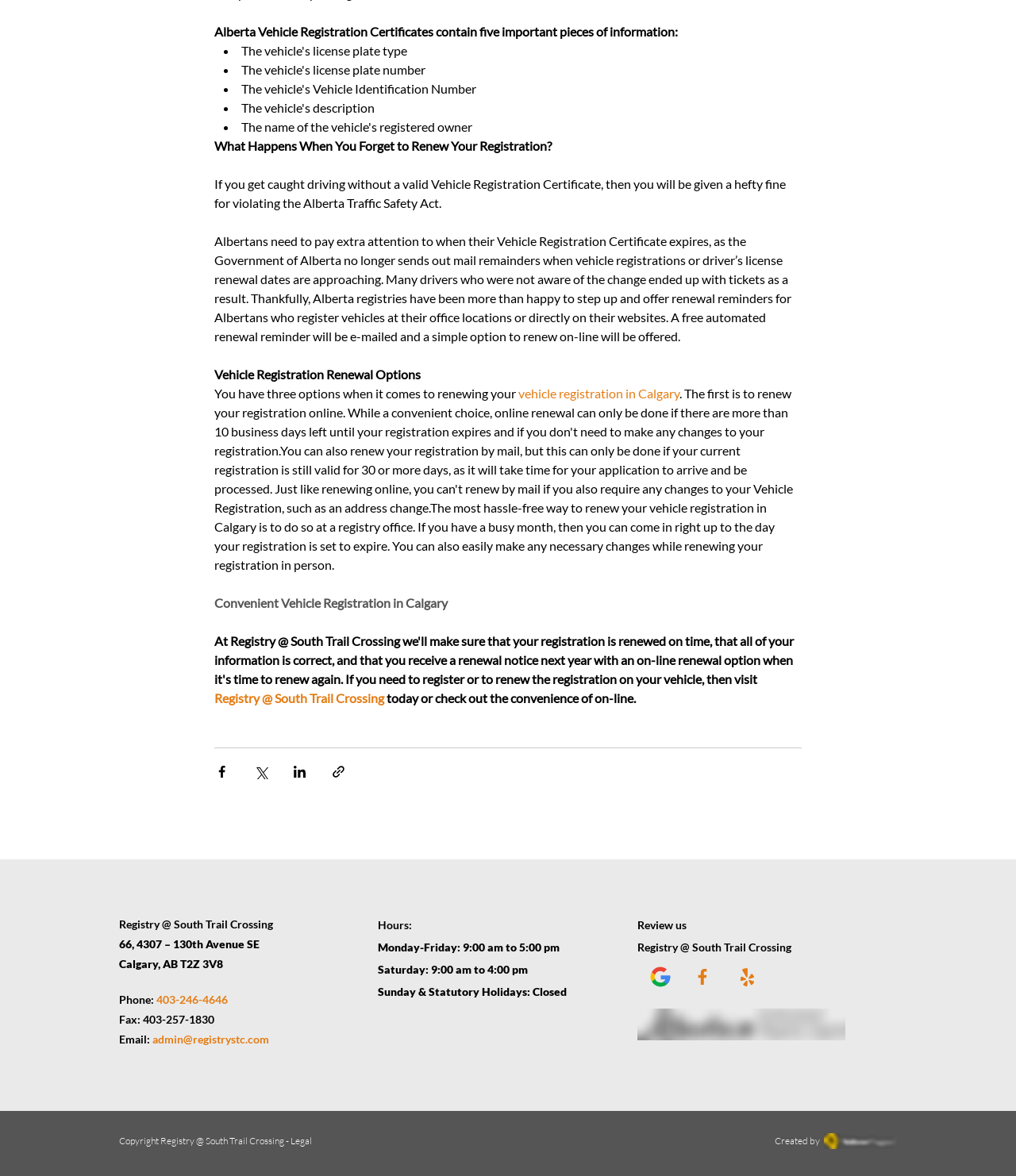Please provide a short answer using a single word or phrase for the question:
What is the phone number of the registry?

403-246-4646